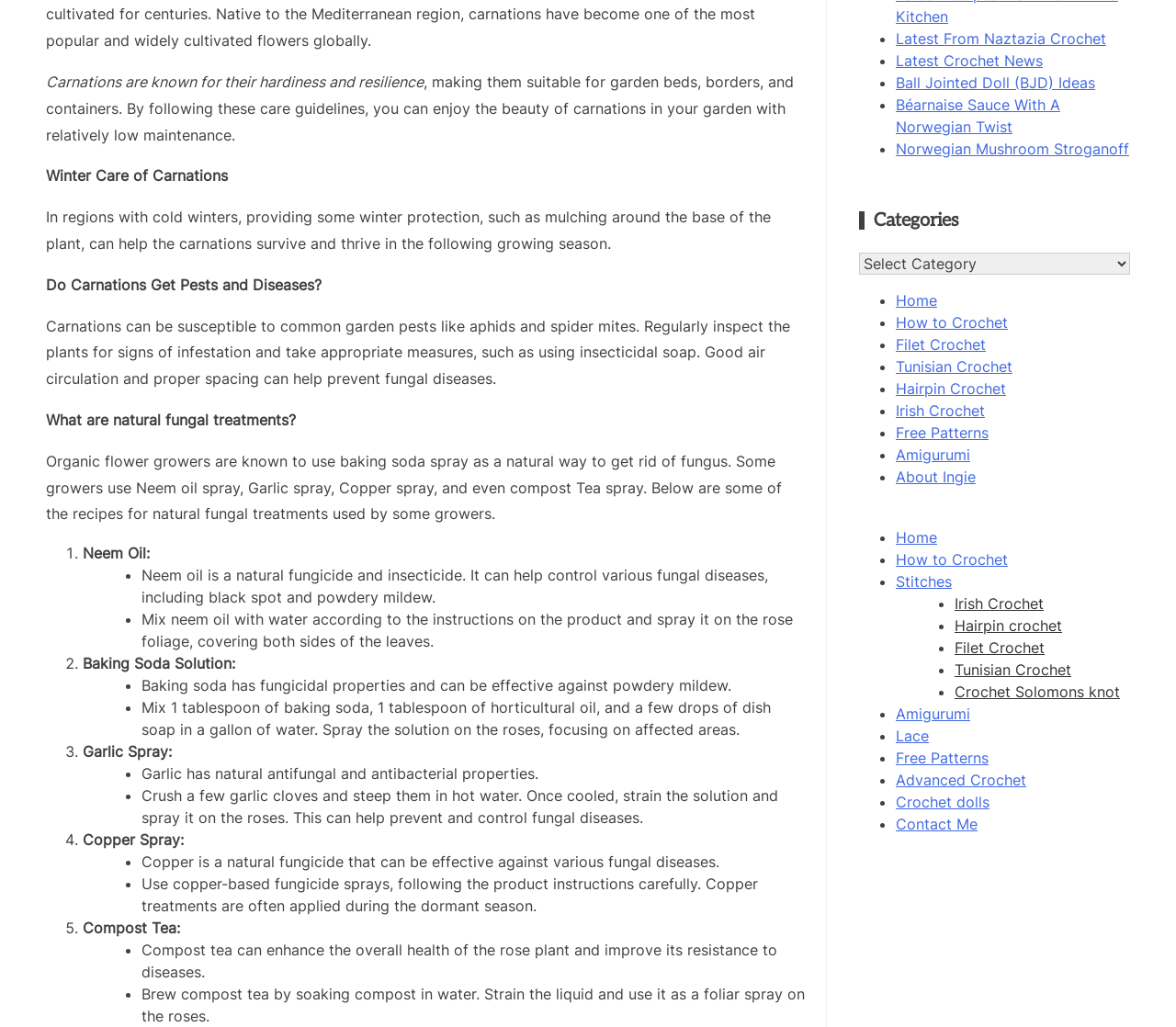What are common garden pests that can affect carnations?
Use the screenshot to answer the question with a single word or phrase.

Aphids and spider mites